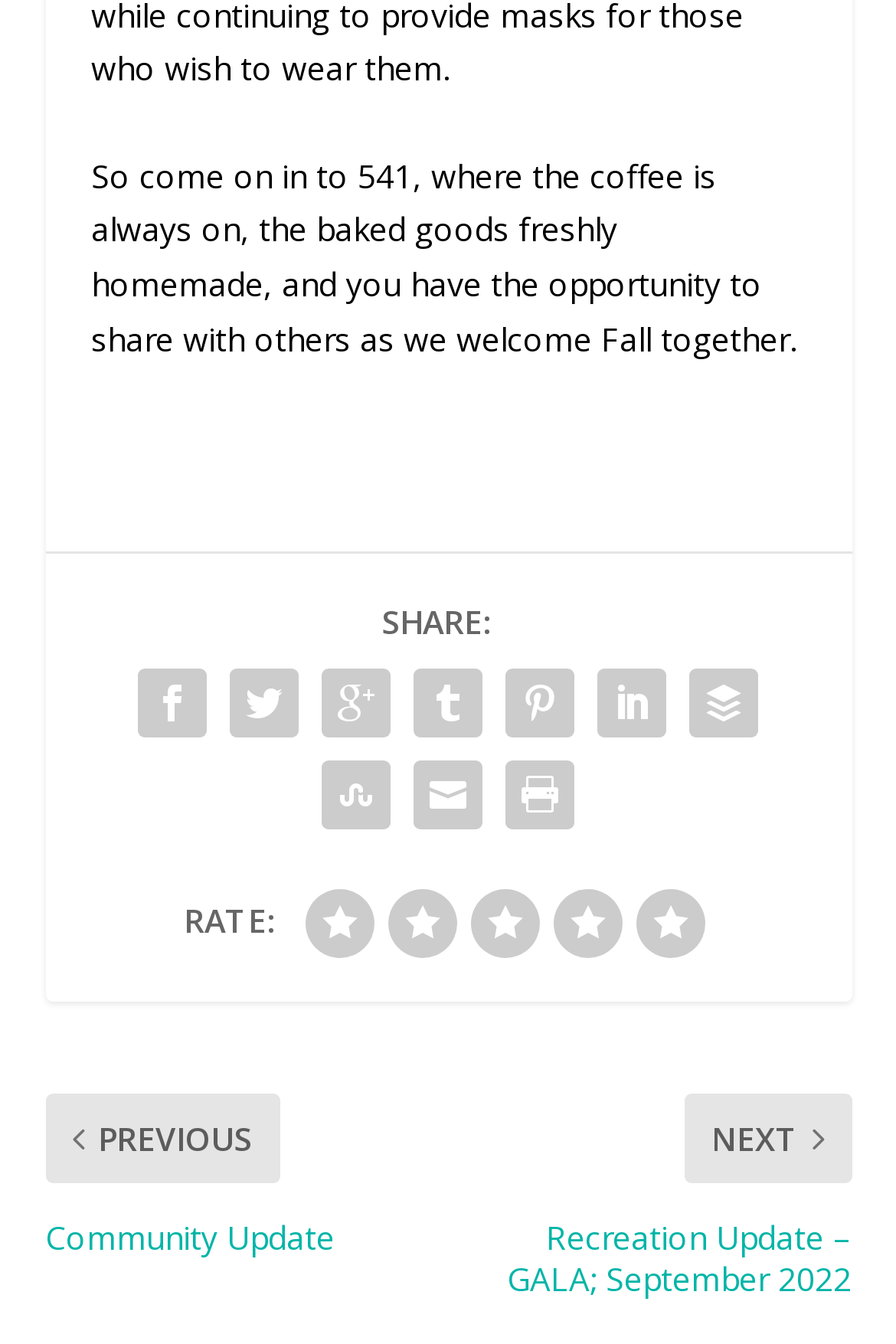Could you specify the bounding box coordinates for the clickable section to complete the following instruction: "Click the Facebook link"?

[0.141, 0.489, 0.244, 0.557]